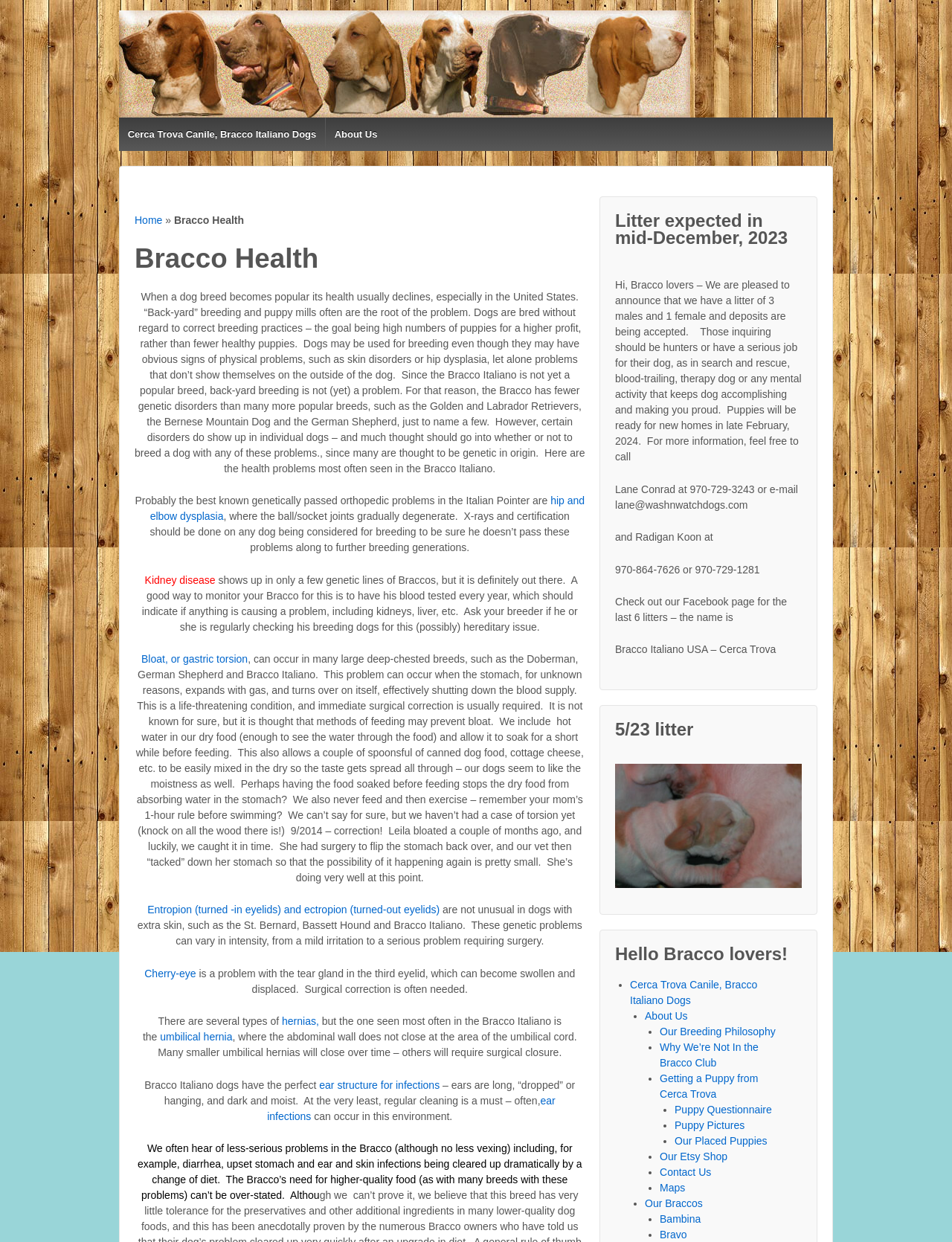Please identify the coordinates of the bounding box for the clickable region that will accomplish this instruction: "Contact Lane Conrad for more information about the puppies".

[0.646, 0.389, 0.838, 0.411]